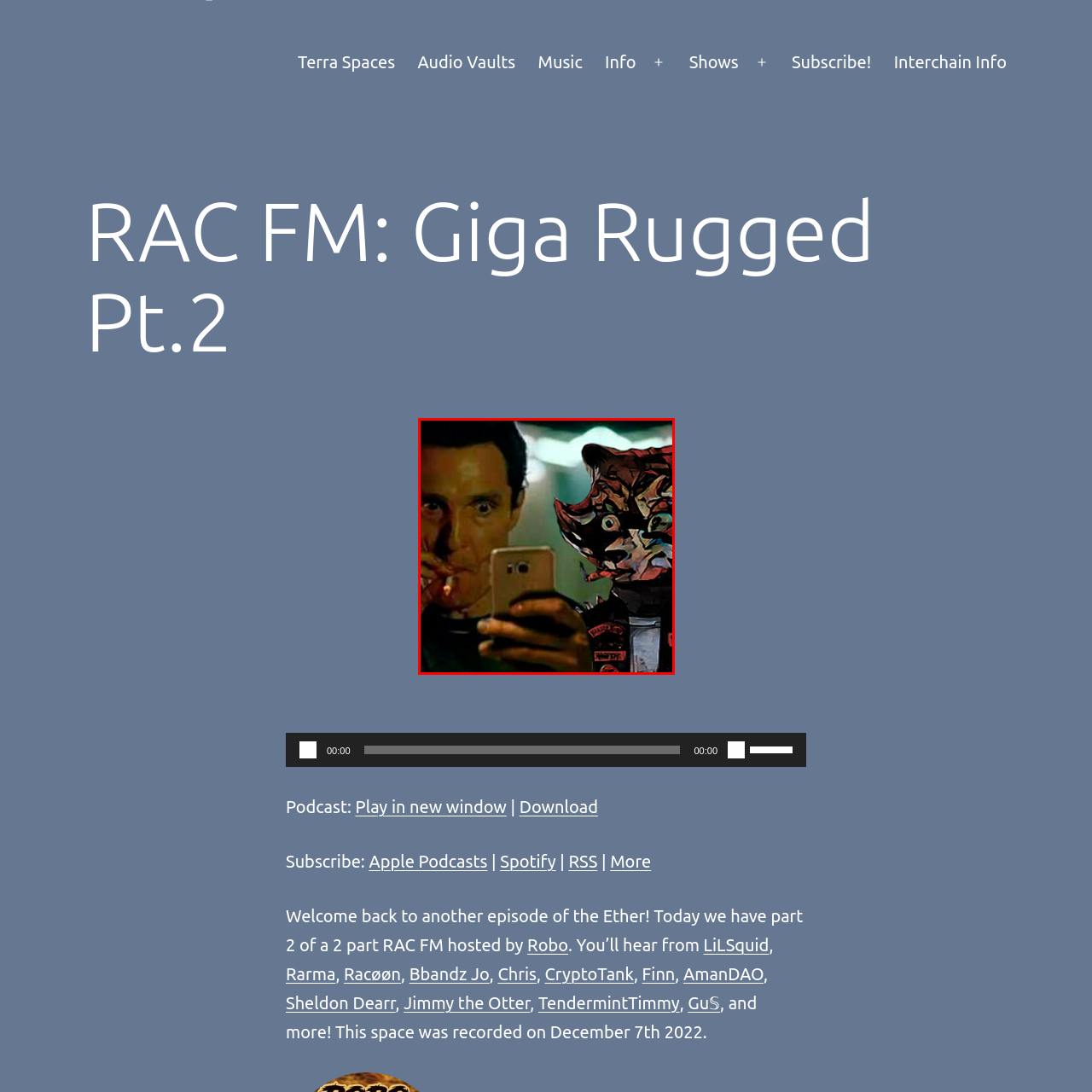Observe the image inside the red bounding box and answer briefly using a single word or phrase: What is the animated character wearing?

Leather vest